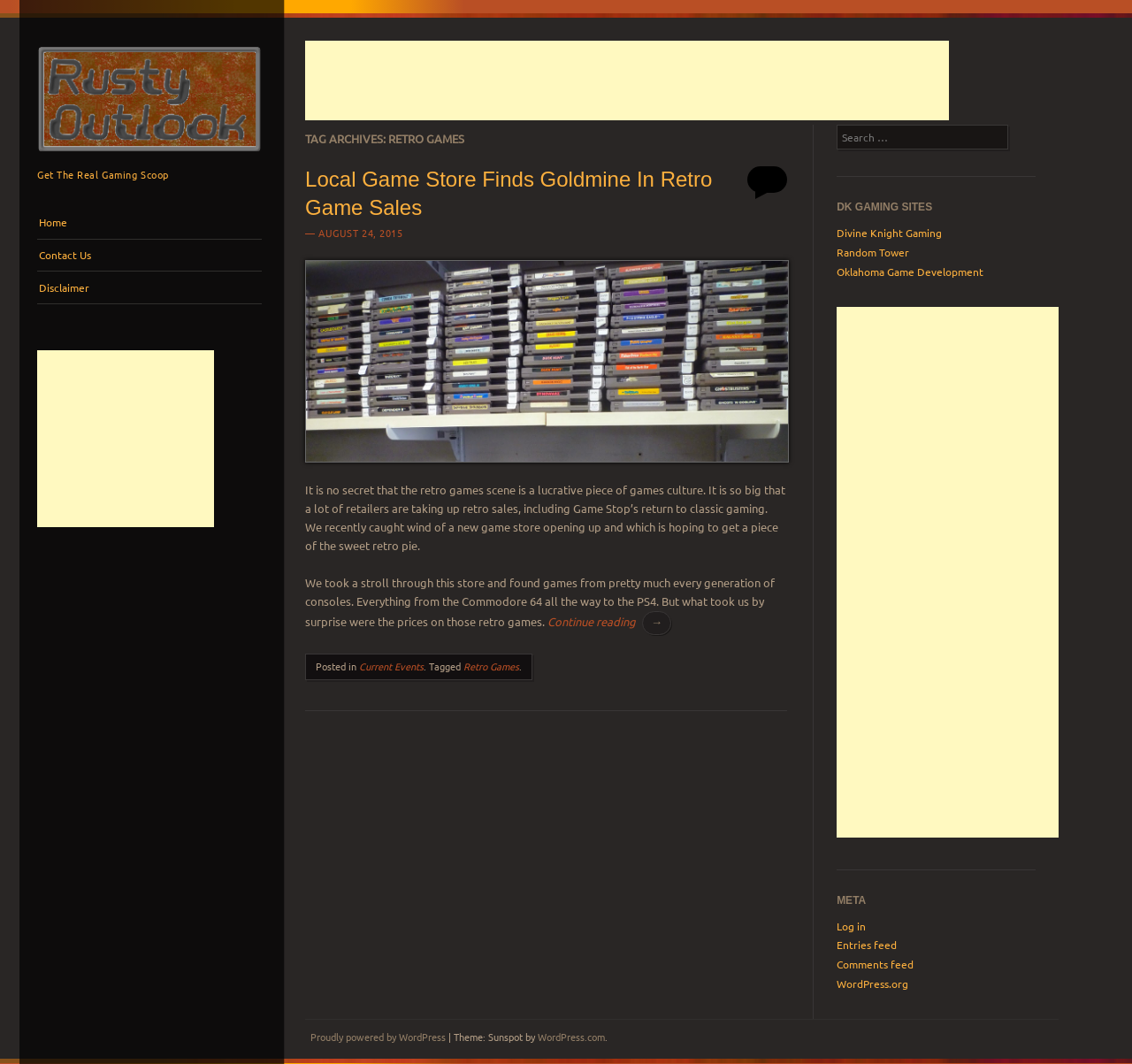What is the name of the website?
Please elaborate on the answer to the question with detailed information.

The name of the website can be found in the top-left corner of the webpage, where it says 'Rusty Outlook' in the link element.